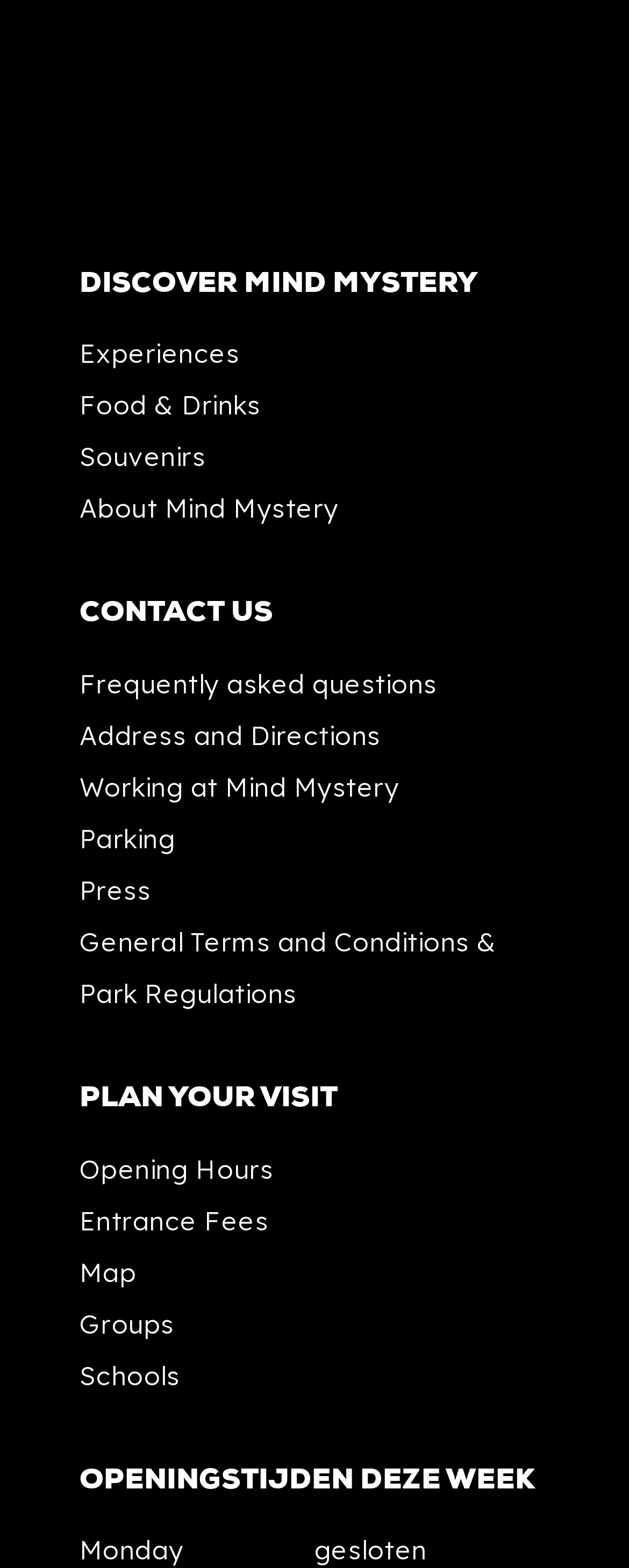Could you determine the bounding box coordinates of the clickable element to complete the instruction: "Go to About Mind Mystery"? Provide the coordinates as four float numbers between 0 and 1, i.e., [left, top, right, bottom].

[0.126, 0.308, 0.539, 0.341]